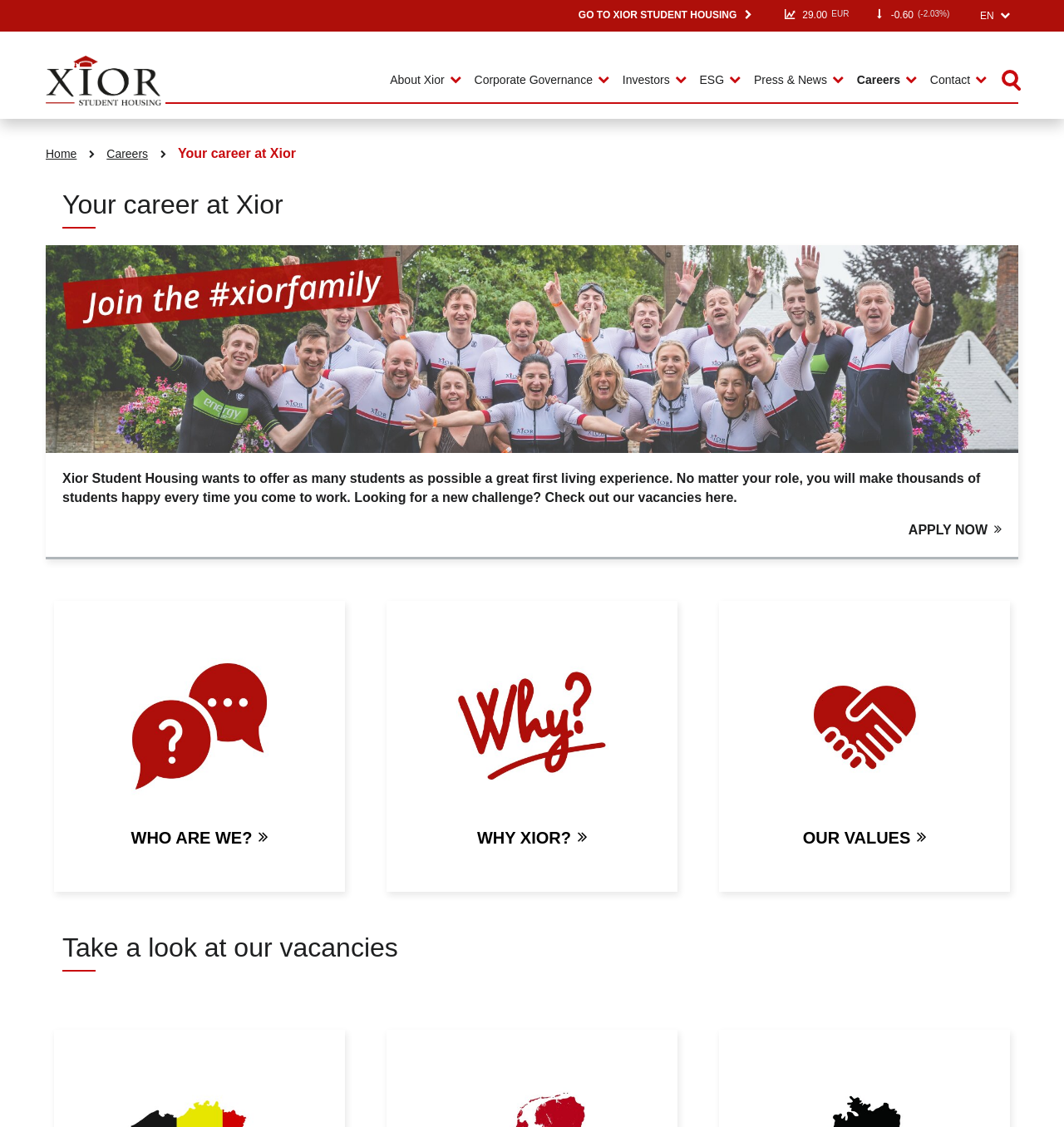Please extract the title of the webpage.

Your career at Xior